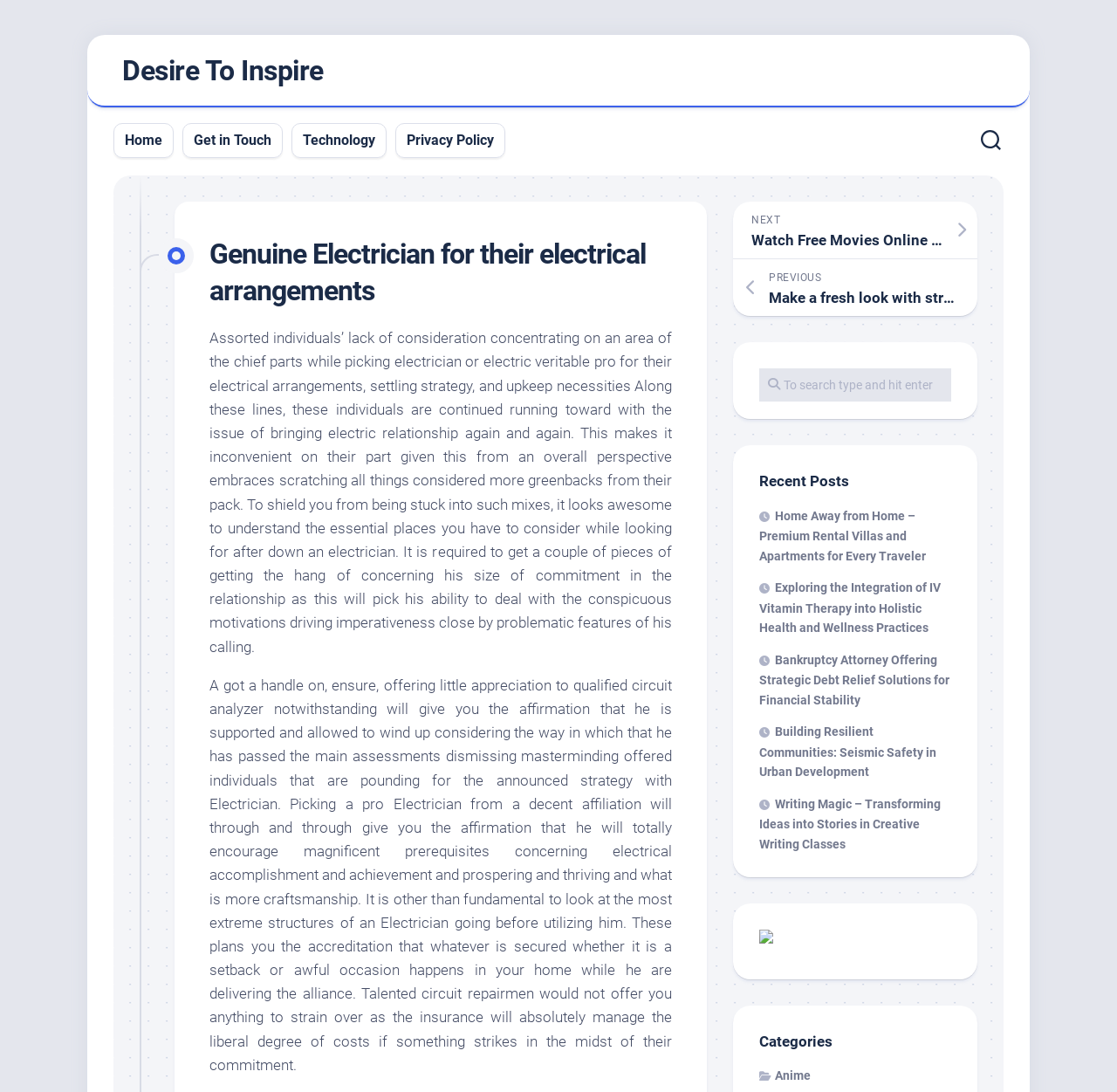Please find the bounding box coordinates of the element that needs to be clicked to perform the following instruction: "Click on the 'Get in Touch' link". The bounding box coordinates should be four float numbers between 0 and 1, represented as [left, top, right, bottom].

[0.173, 0.12, 0.243, 0.137]